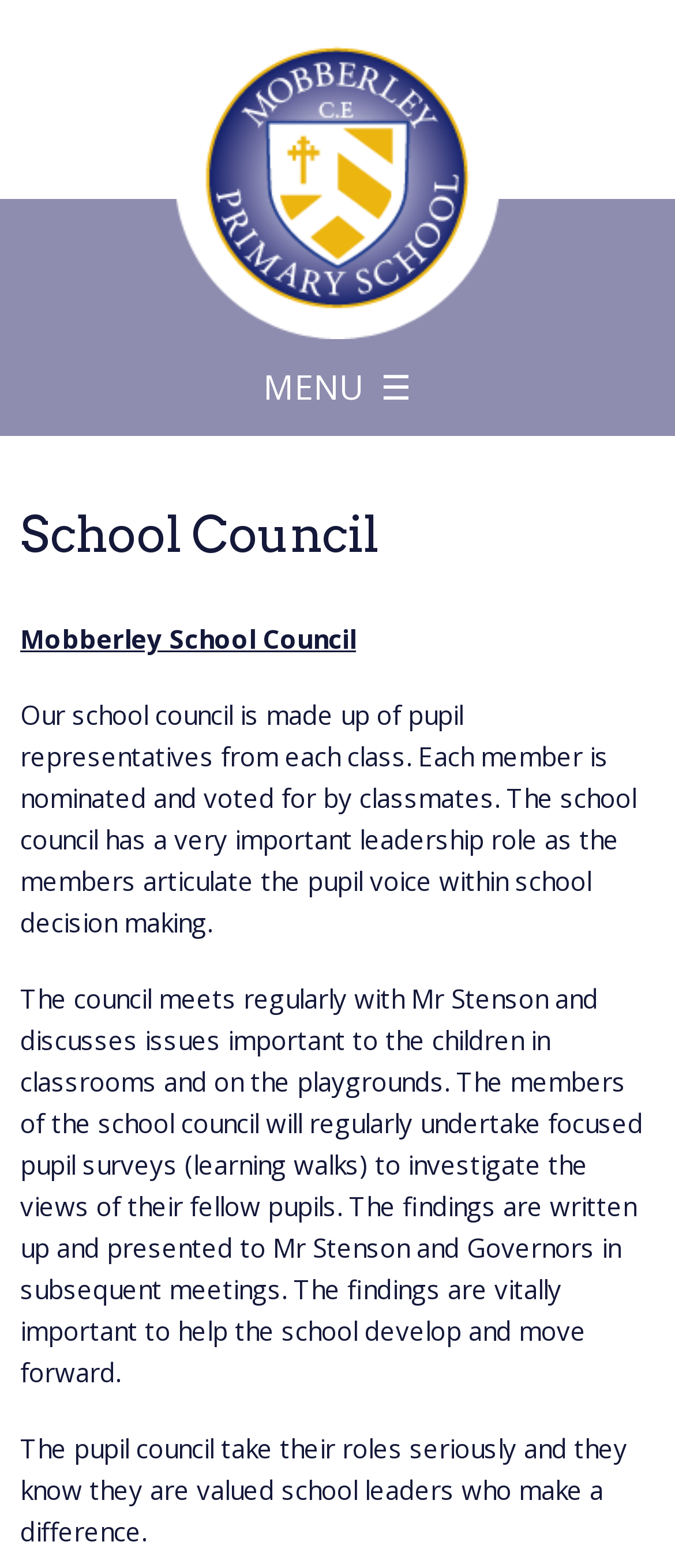What is the name of the school?
Based on the image, answer the question in a detailed manner.

The name of the school can be found in the link element with the text 'Mobberley Primary School' and also in the image element with the same text. This suggests that the school's name is prominently displayed on the webpage.